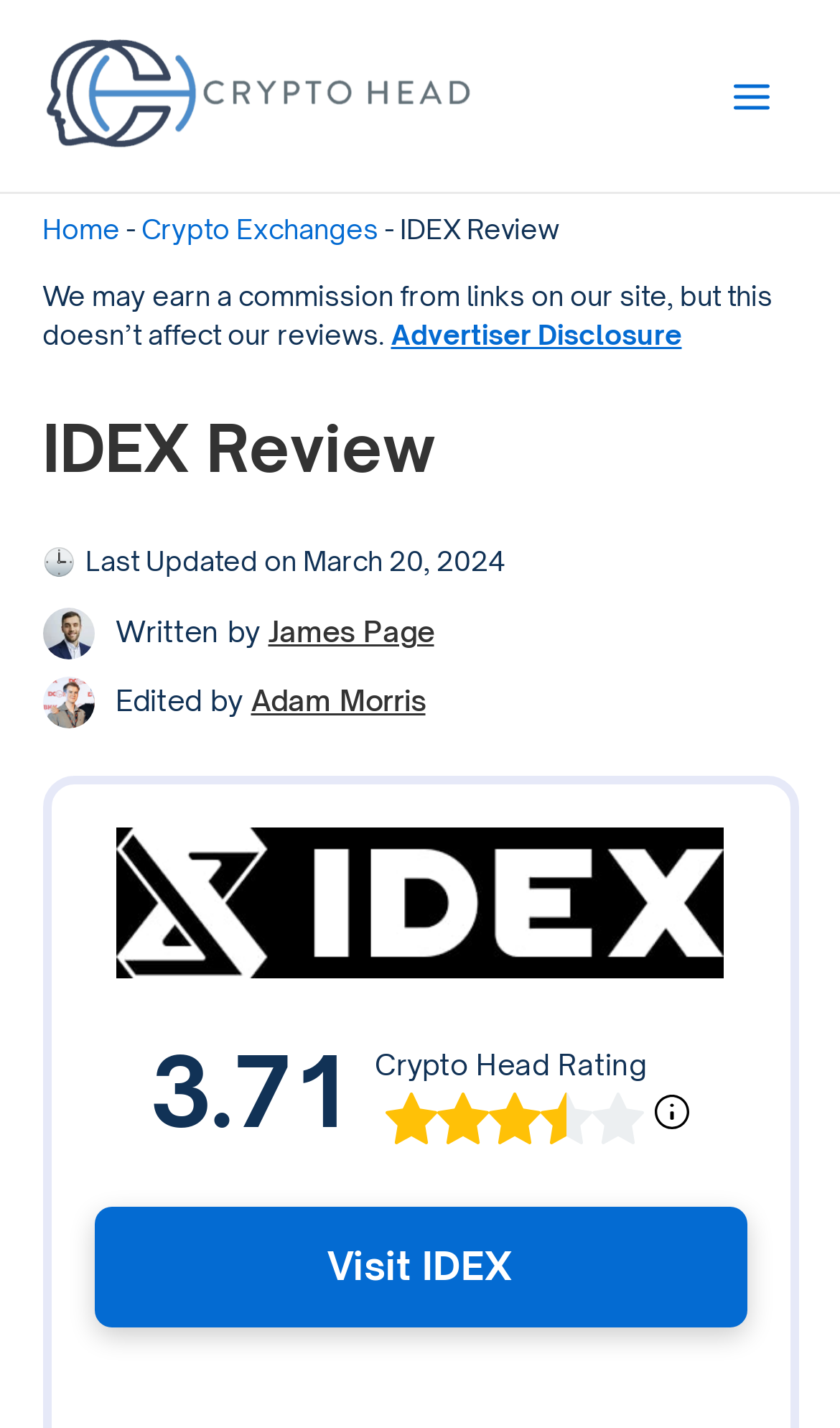Using the webpage screenshot and the element description Home, determine the bounding box coordinates. Specify the coordinates in the format (top-left x, top-left y, bottom-right x, bottom-right y) with values ranging from 0 to 1.

[0.05, 0.149, 0.142, 0.172]